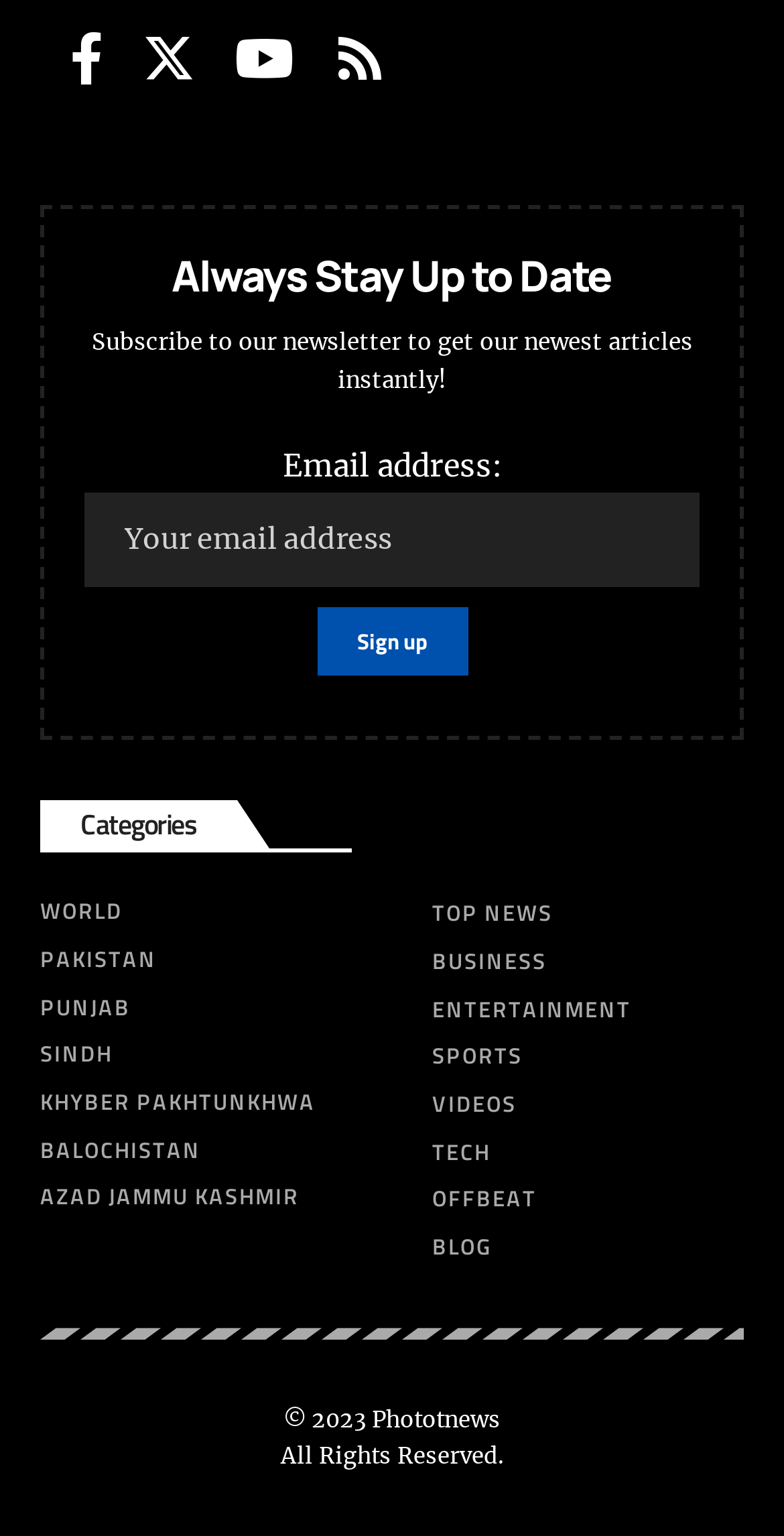Find the bounding box coordinates of the clickable area that will achieve the following instruction: "Sign up for the newsletter".

[0.404, 0.396, 0.596, 0.44]